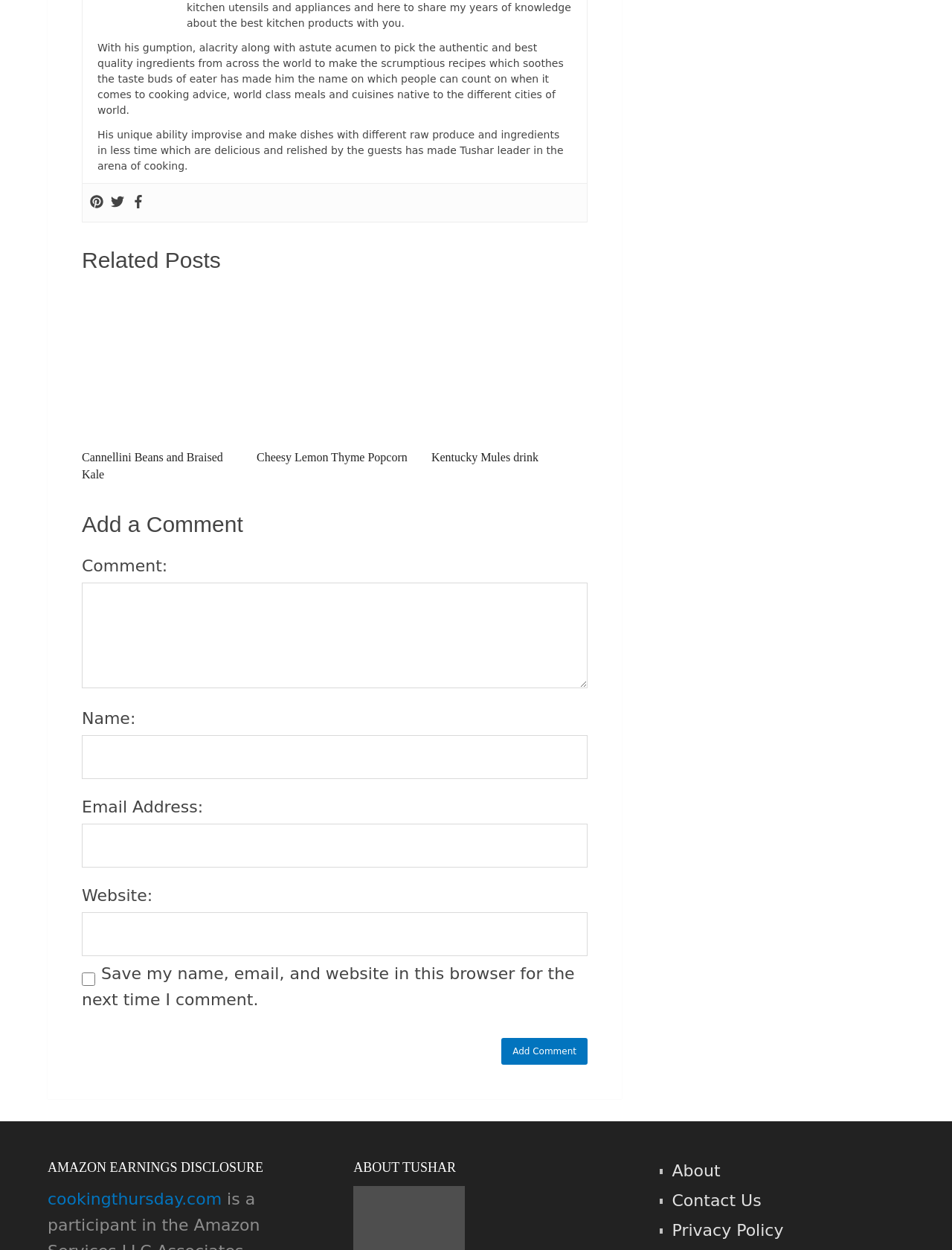Please indicate the bounding box coordinates of the element's region to be clicked to achieve the instruction: "Add a comment". Provide the coordinates as four float numbers between 0 and 1, i.e., [left, top, right, bottom].

[0.086, 0.407, 0.617, 0.432]